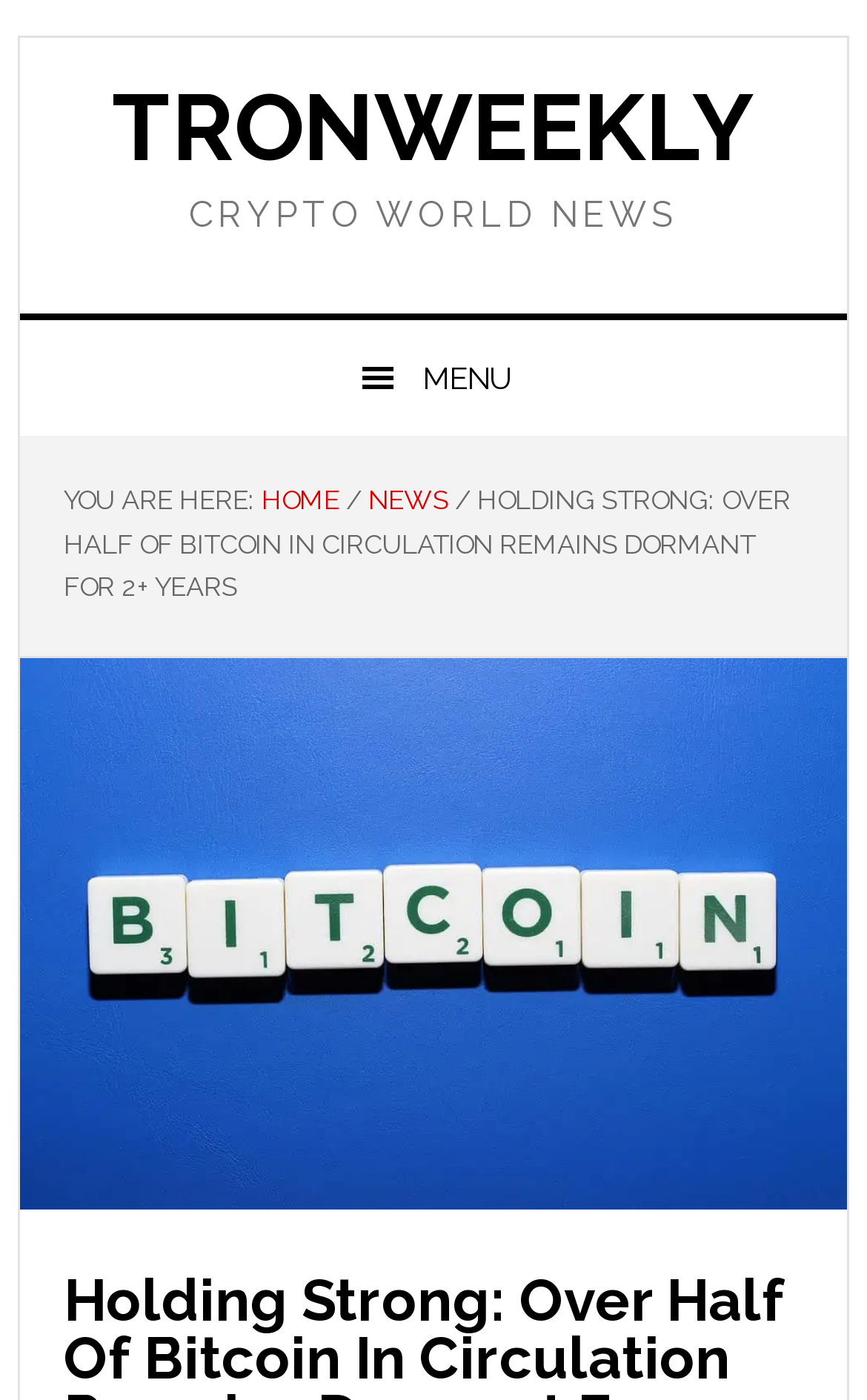Please provide the main heading of the webpage content.

Holding Strong: Over Half Of Bitcoin In Circulation Remains Dormant For 2+ Years